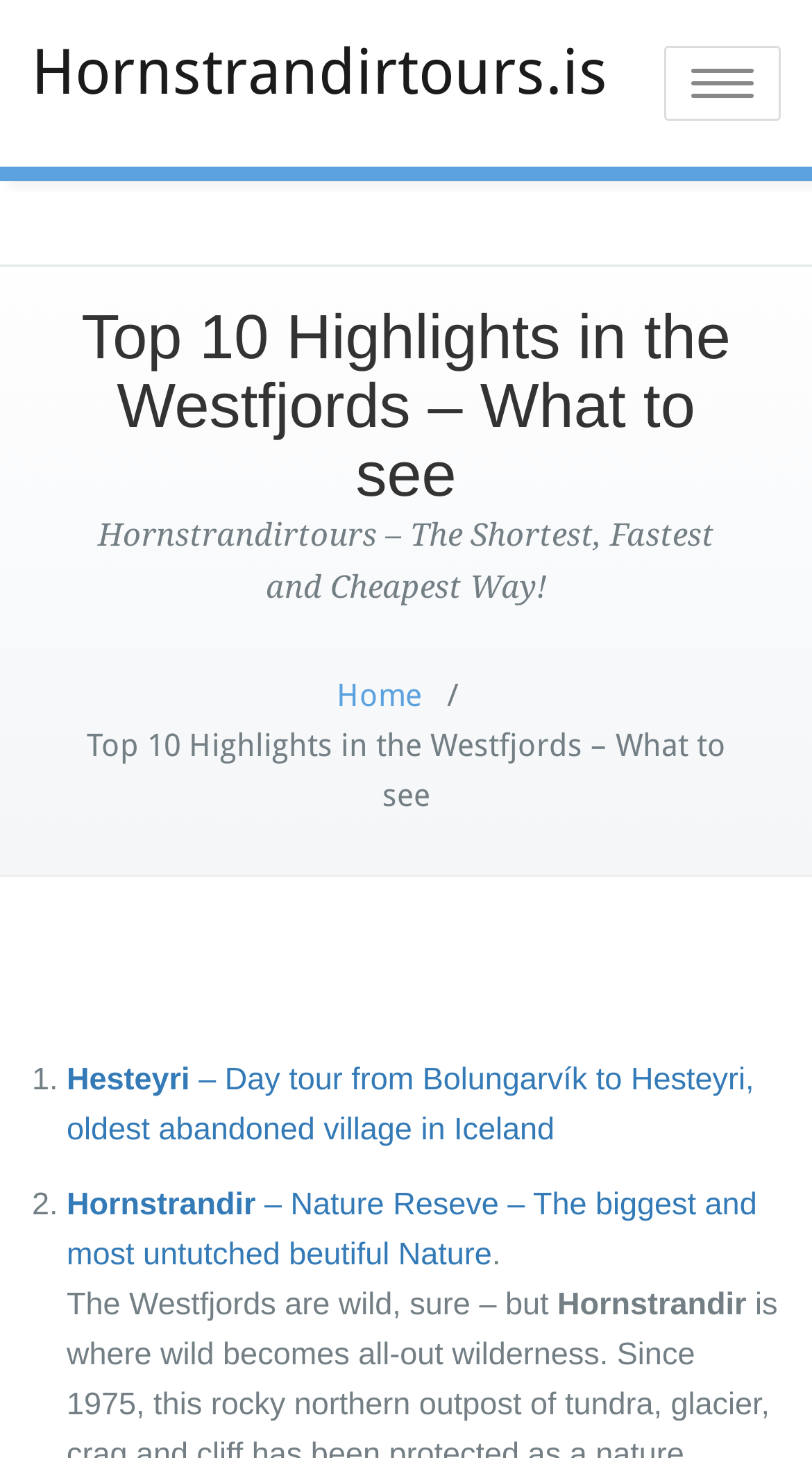Answer the question in one word or a short phrase:
How many highlights are listed on the webpage?

At least 2